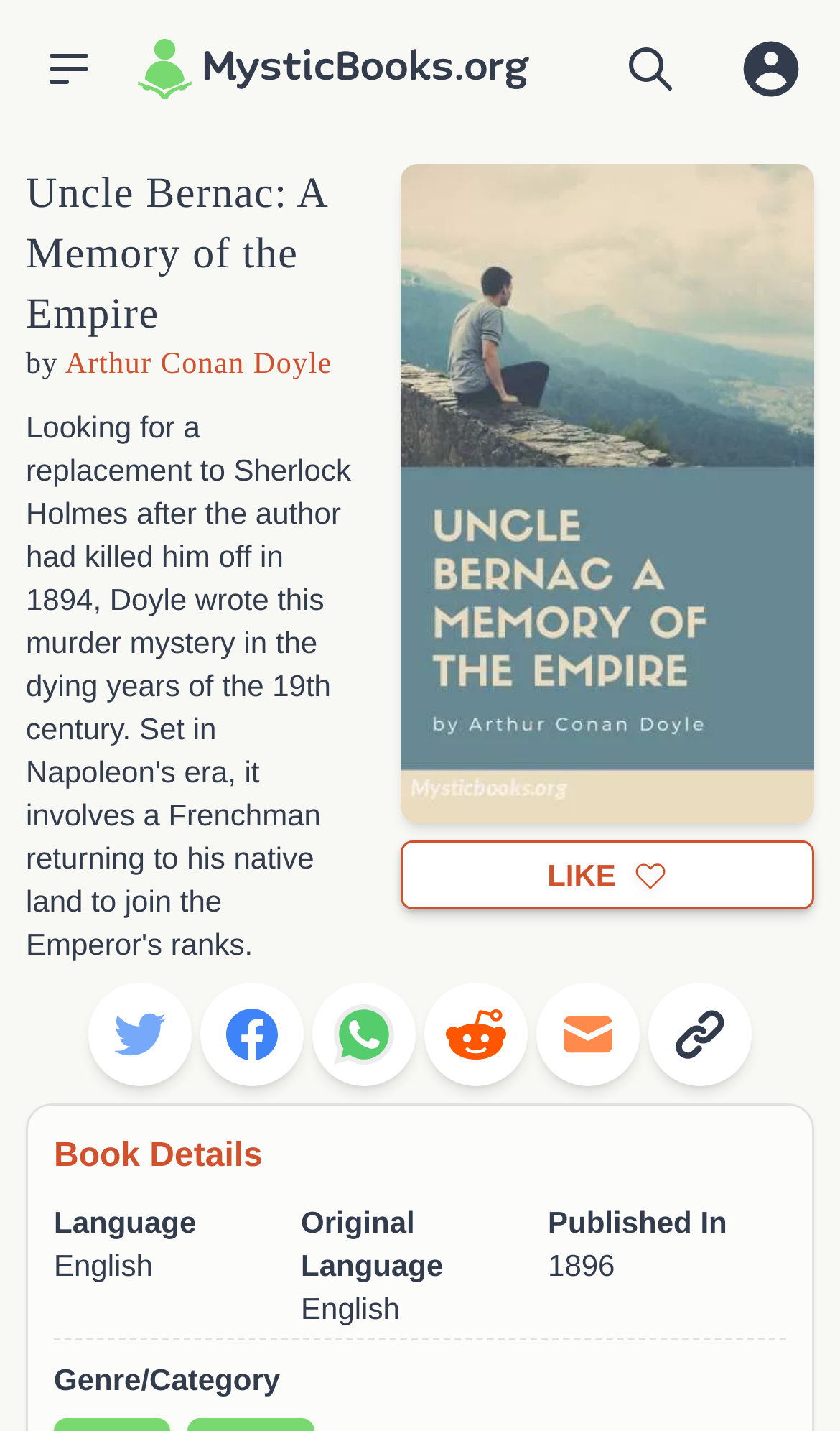Find the bounding box coordinates of the area to click in order to follow the instruction: "Share on Twitter".

[0.105, 0.687, 0.228, 0.759]